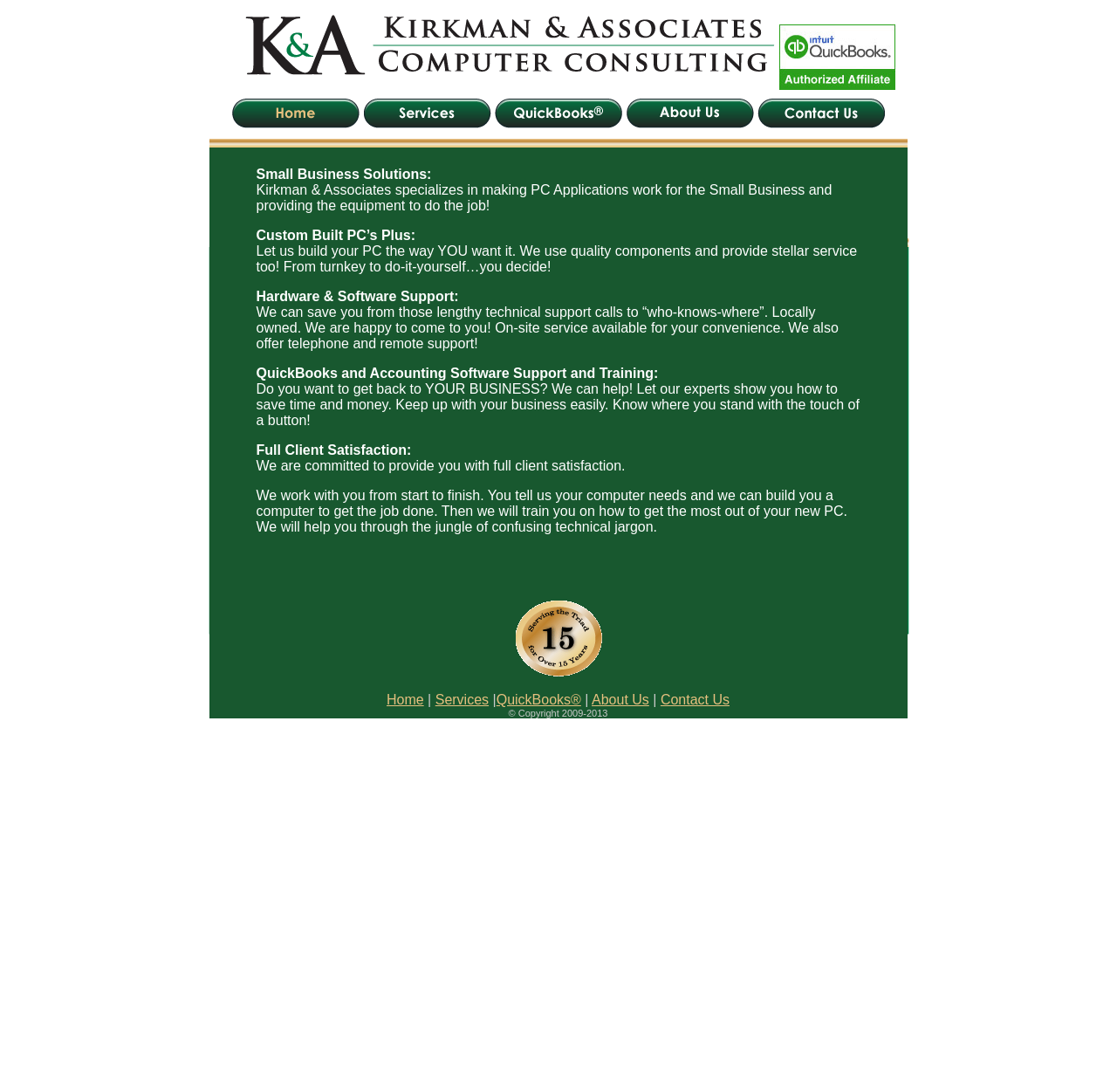Please find the bounding box for the UI element described by: "alt="QuickBooks Logo Authorized Affiliate"".

[0.698, 0.071, 0.802, 0.085]